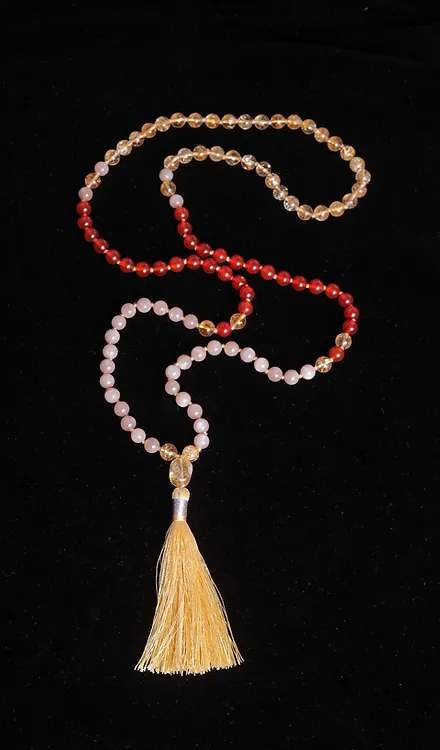What is the purpose of the citrine and carnelian stones?
From the screenshot, provide a brief answer in one word or phrase.

To enhance qualities